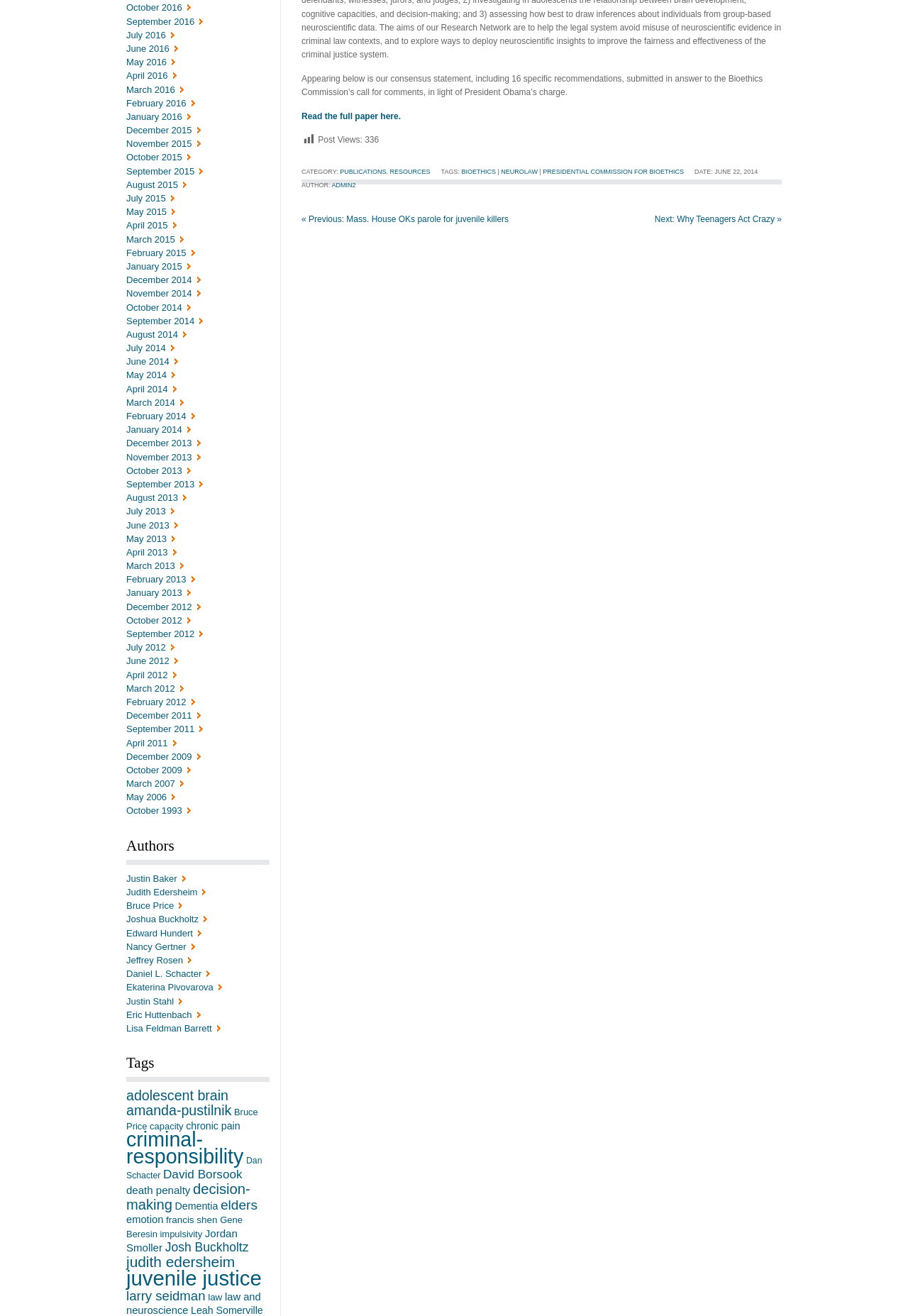Please provide a comprehensive response to the question based on the details in the image: What is the presidential commission mentioned in the post?

I found a link element with the text 'PRESIDENTIAL COMMISSION FOR BIOETHICS', which is mentioned in the post as a relevant entity.